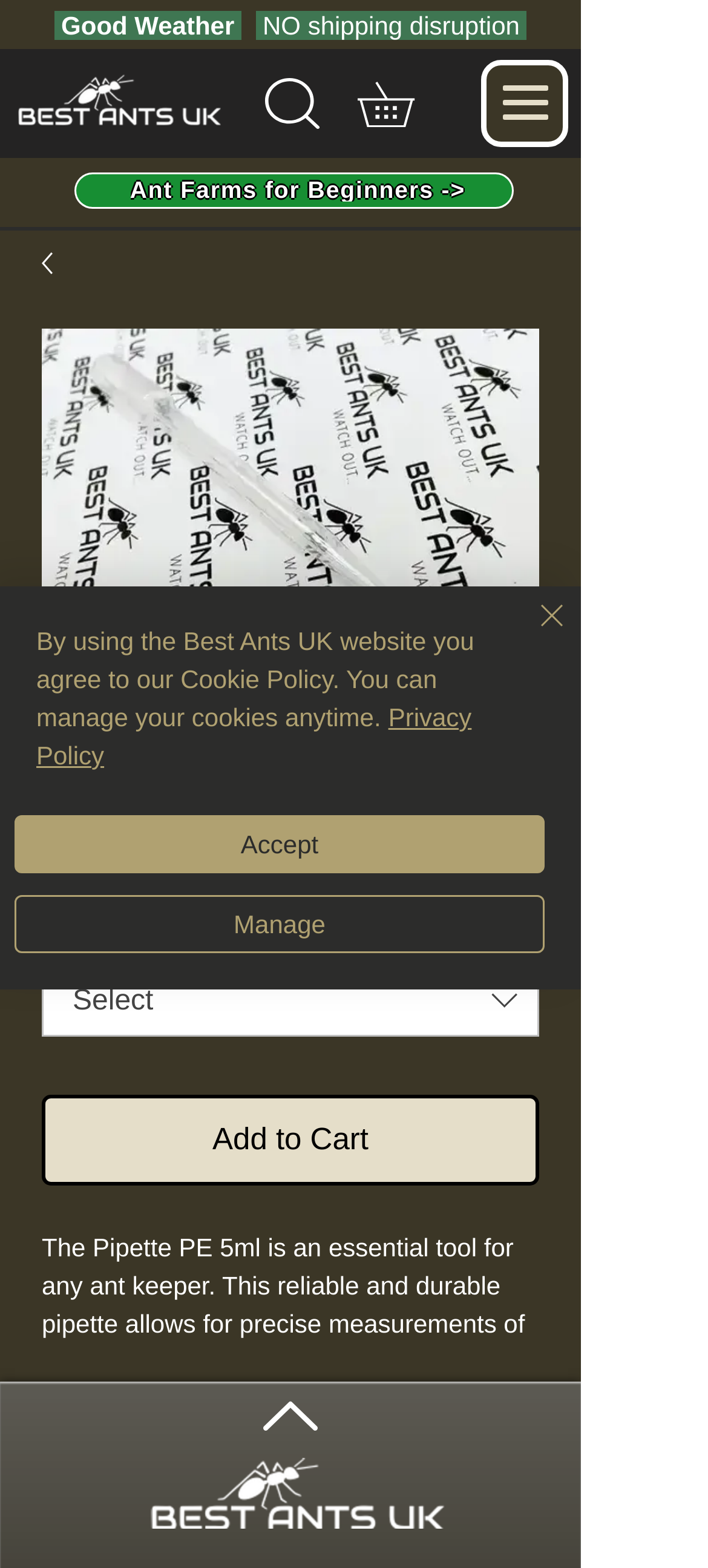What is the function of the magnifying glass icon?
Please answer using one word or phrase, based on the screenshot.

Search this website